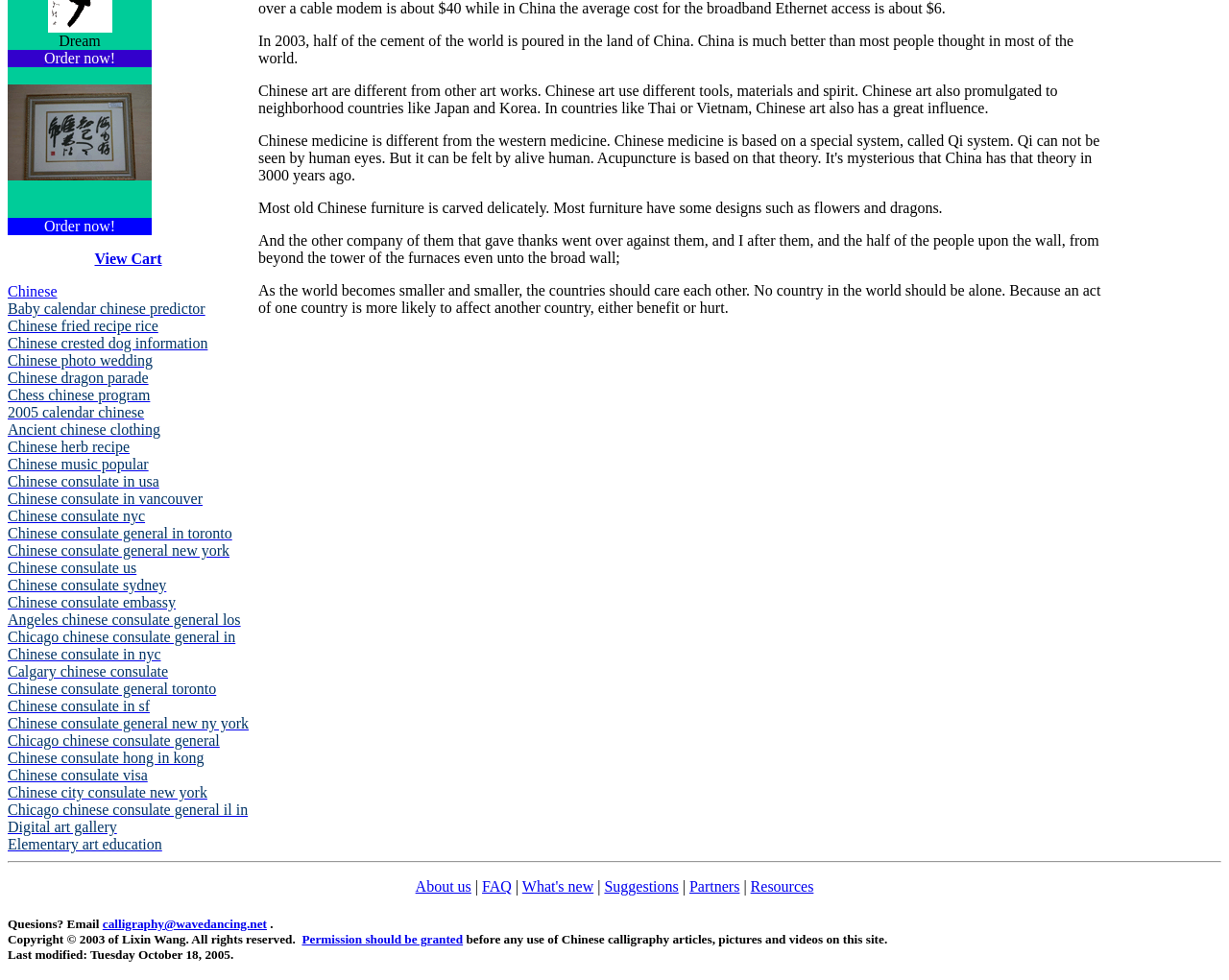Determine the bounding box coordinates for the HTML element mentioned in the following description: "+Economy". The coordinates should be a list of four floats ranging from 0 to 1, represented as [left, top, right, bottom].

None